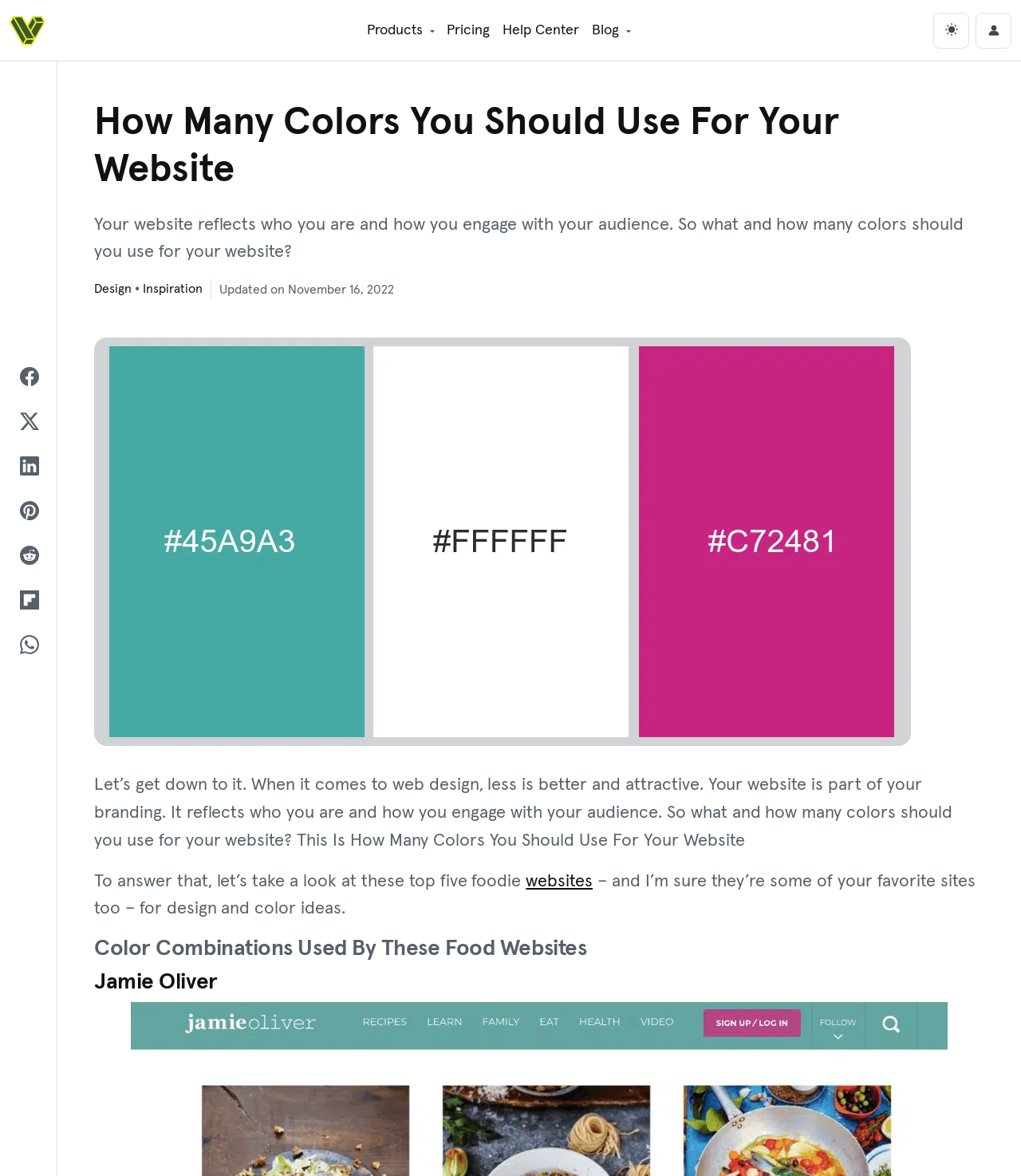Given the description of a UI element: "Design", identify the bounding box coordinates of the matching element in the webpage screenshot.

[0.092, 0.24, 0.129, 0.251]